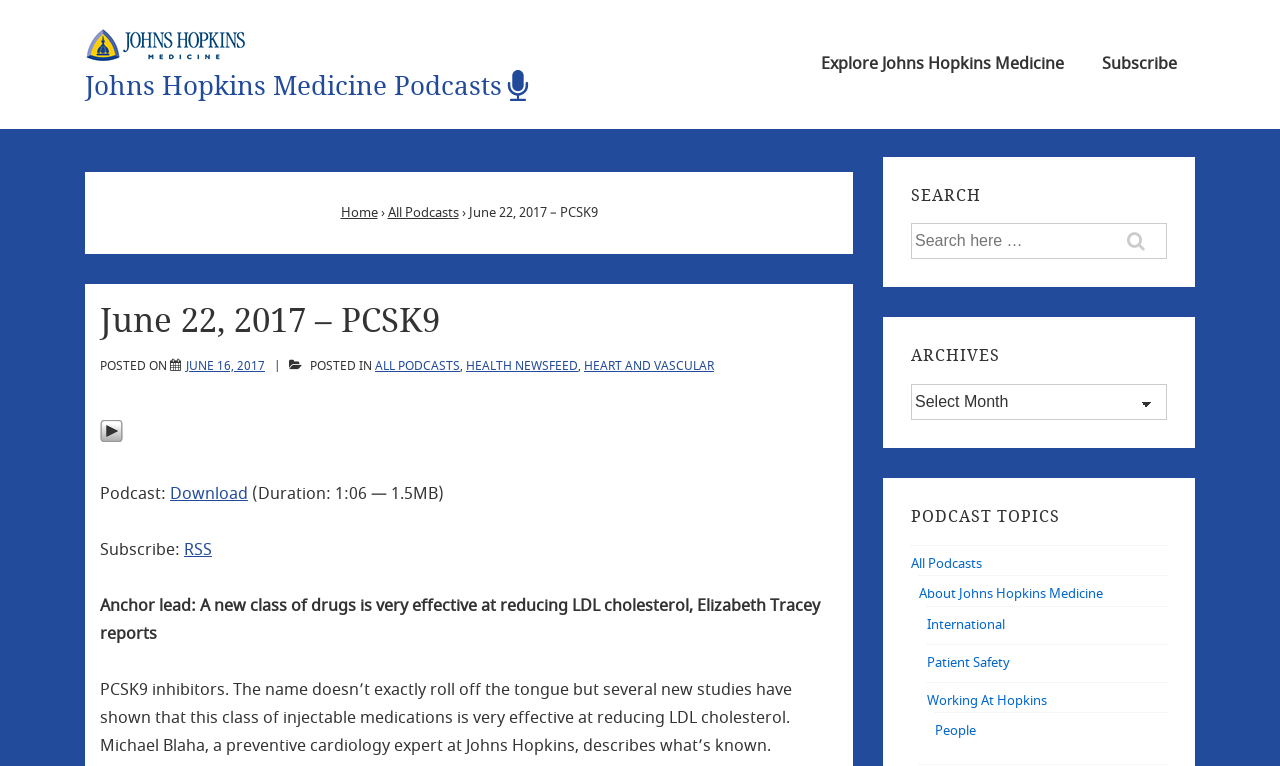What is the duration of the podcast?
Please analyze the image and answer the question with as much detail as possible.

The duration of the podcast can be found in the text '(Duration: 1:06 — 1.5MB)' which is located below the 'Podcast:' label, indicating that the podcast lasts for 1 minute and 6 seconds.